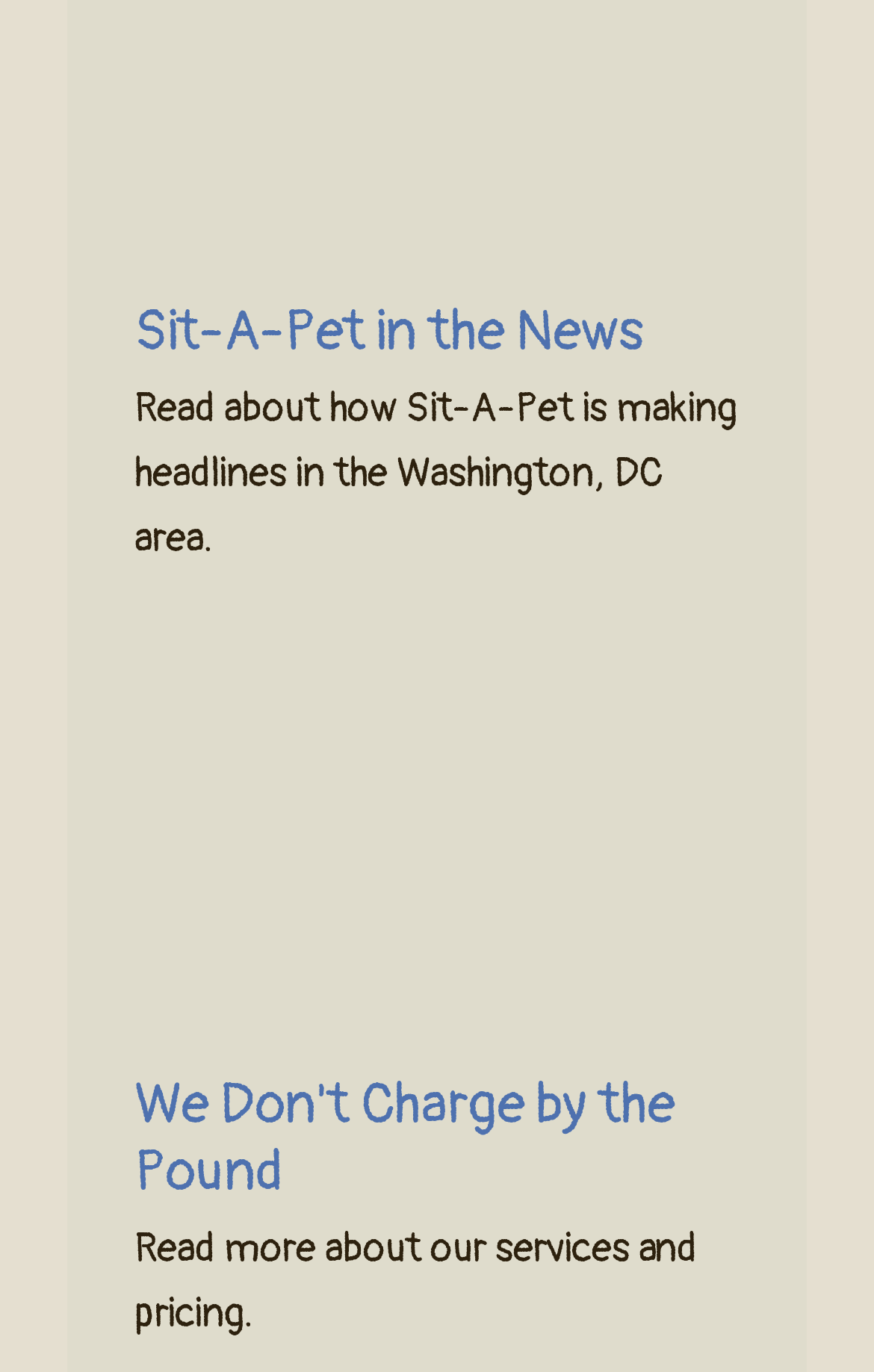Using the given element description, provide the bounding box coordinates (top-left x, top-left y, bottom-right x, bottom-right y) for the corresponding UI element in the screenshot: Sit-A-Pet in the News

[0.154, 0.217, 0.736, 0.268]